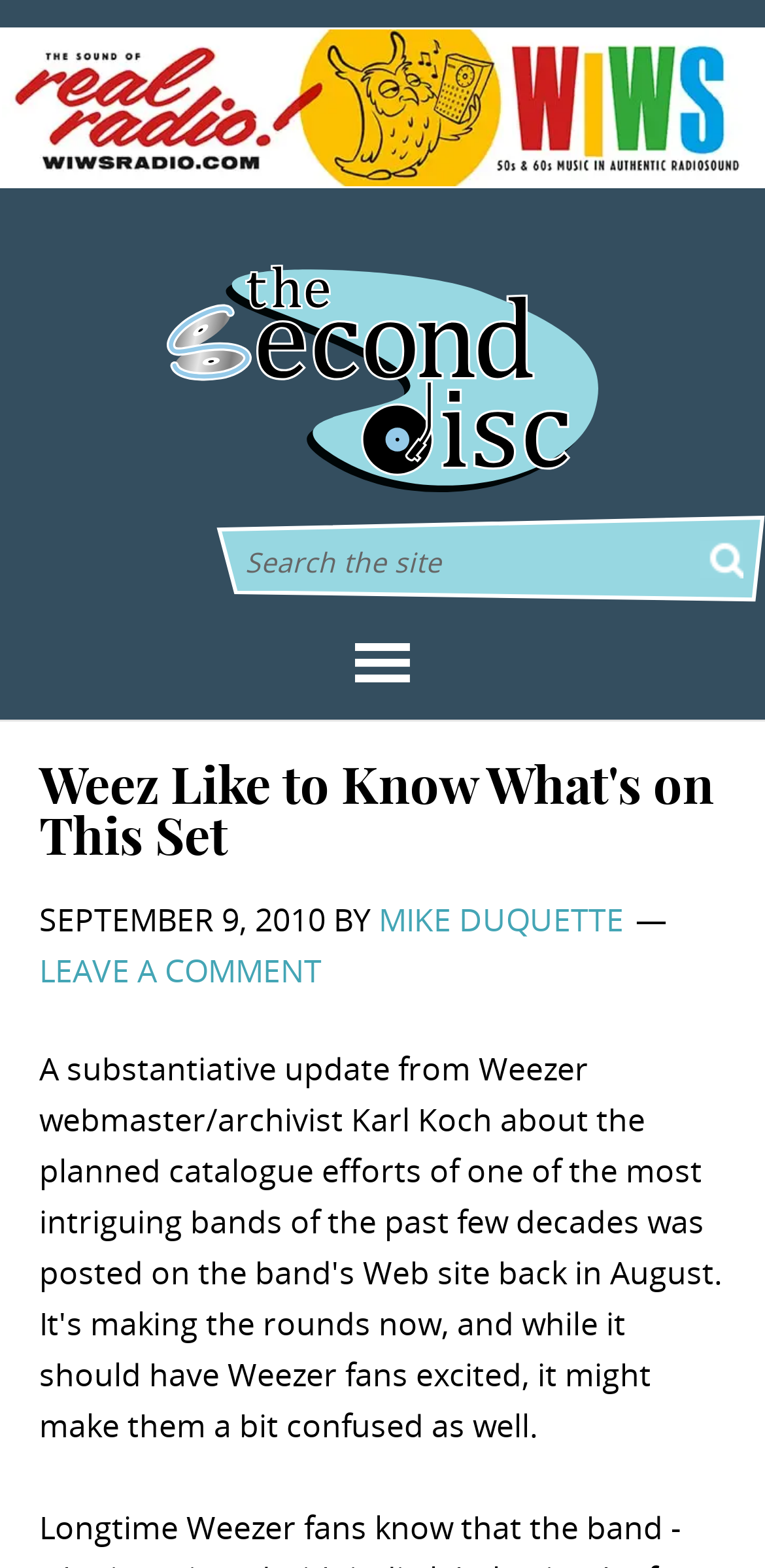Given the webpage screenshot, identify the bounding box of the UI element that matches this description: "Mike Duquette".

[0.495, 0.573, 0.815, 0.6]